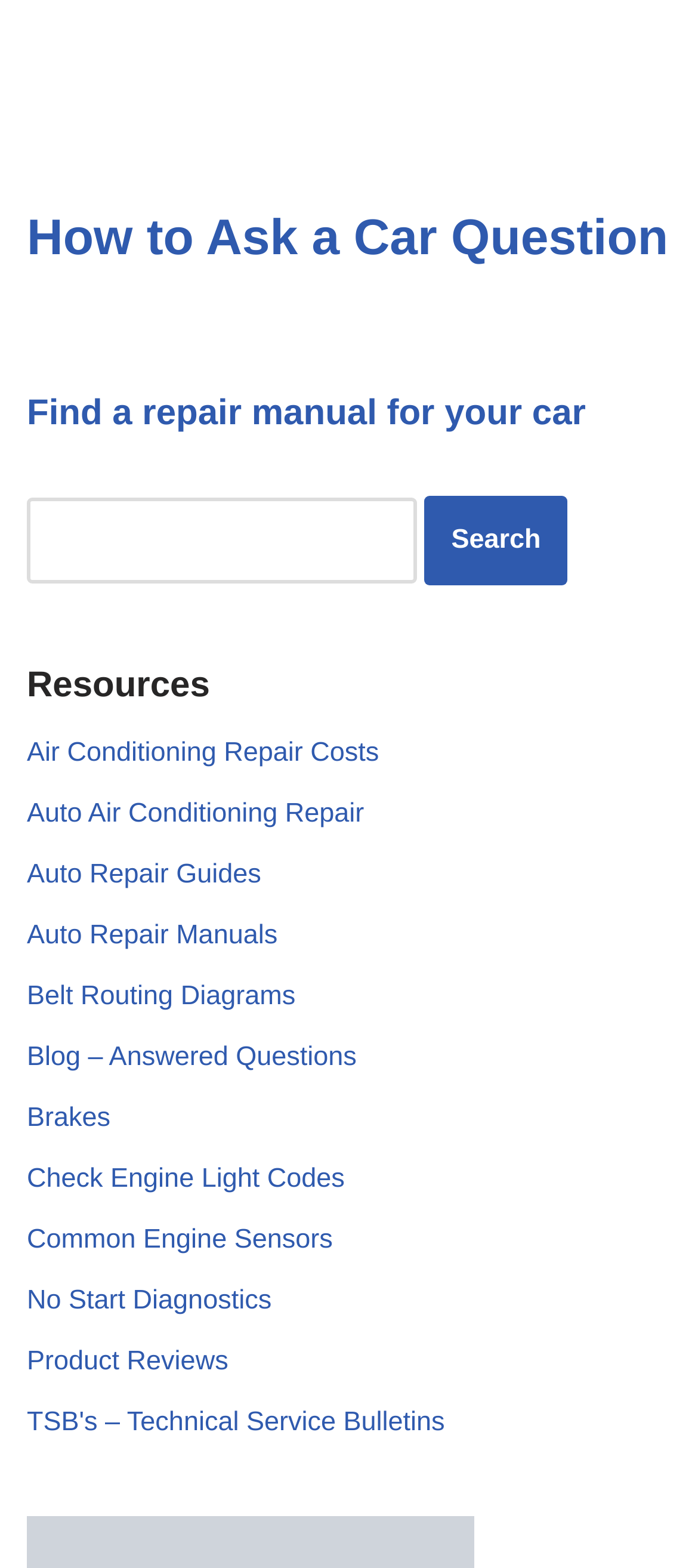Locate the bounding box coordinates of the clickable region necessary to complete the following instruction: "Read about Air Conditioning Repair Costs". Provide the coordinates in the format of four float numbers between 0 and 1, i.e., [left, top, right, bottom].

[0.038, 0.471, 0.543, 0.49]